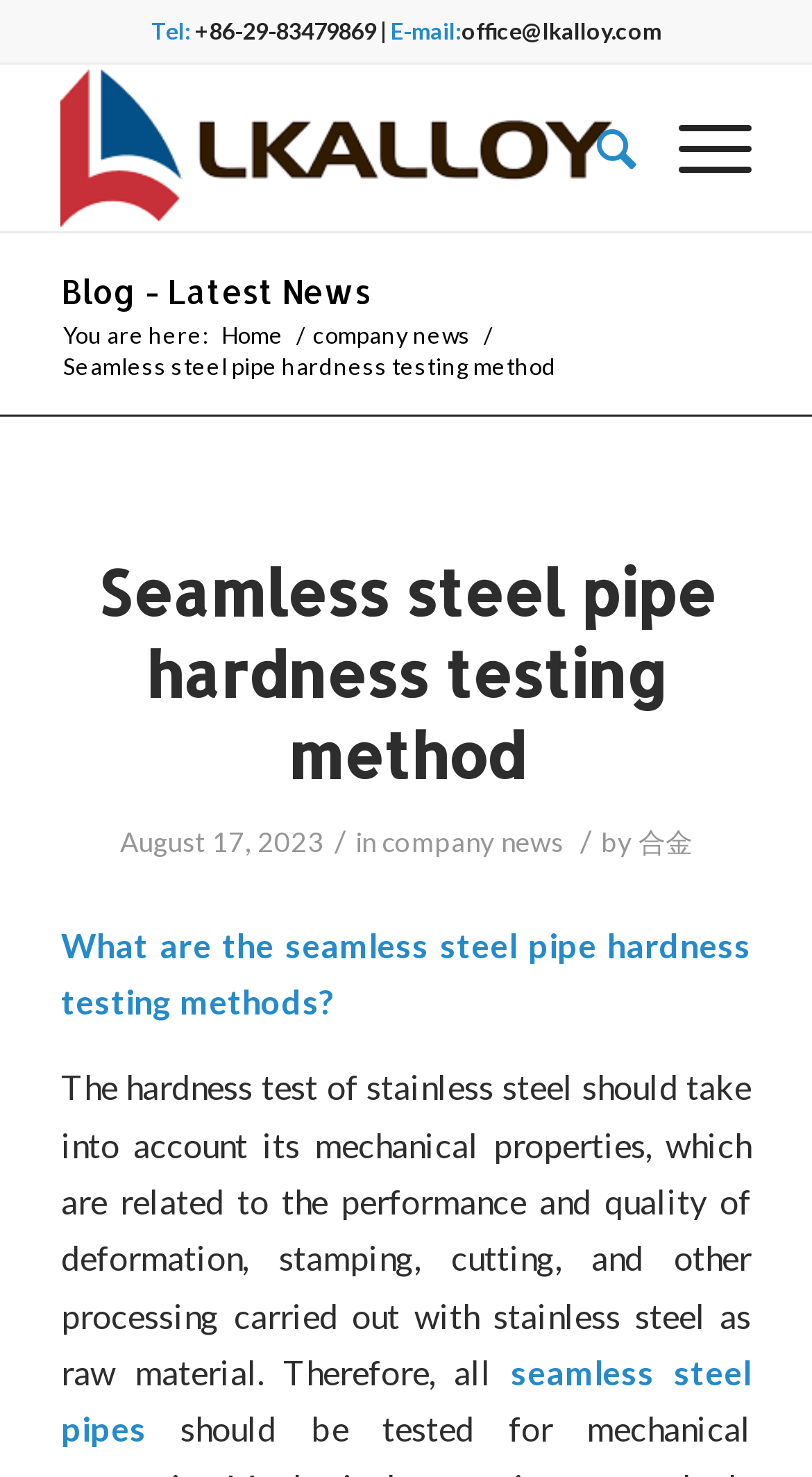What is the category of the current webpage?
Answer the question based on the image using a single word or a brief phrase.

company news